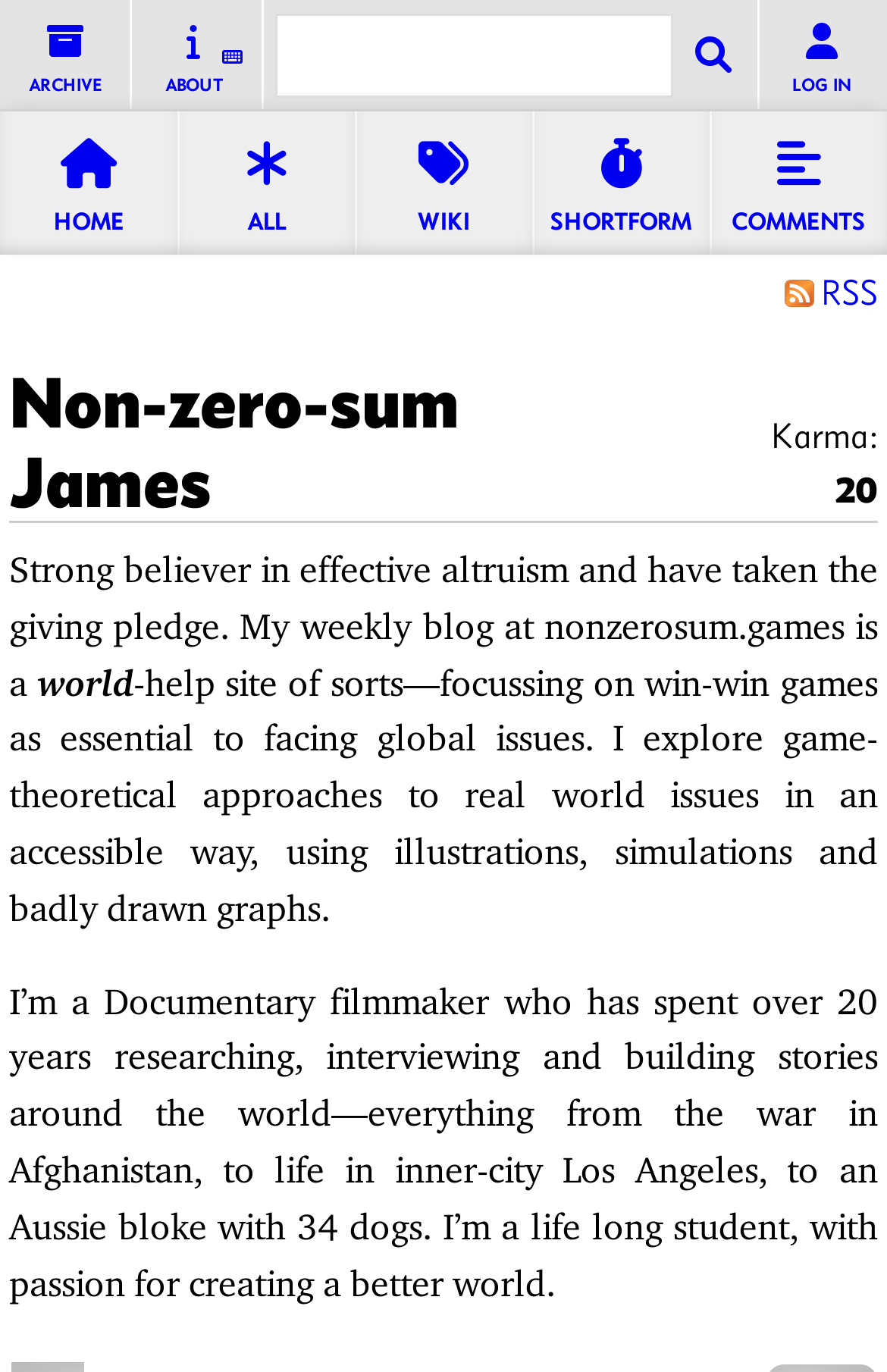Provide an in-depth caption for the elements present on the webpage.

This webpage is a profile page for "Non-zero-sum James" on the Effective Altruism Forum. At the top, there are several navigation links, including "ARCHIVE", "ABOUT", and "LOG IN", as well as a search box where users can enter keywords or paste a URL to jump to a specific page. 

Below the navigation links, there are five sections: "Latest frontpage posts", "Latest posts from all sections", "Wiki pages and tags", "Latest Shortform posts", and "Latest comments". Each section has a corresponding link, such as "HOME", "ALL", "WIKI", "SHORTFORM", and "COMMENTS", respectively.

On the left side of the page, there is a heading with the user's name, "Non-zero-sum James". Below the heading, there is a brief description of the user, which mentions their background as a documentary filmmaker and their passion for creating a better world. The user also describes their blog, which focuses on game-theoretical approaches to real-world issues.

On the right side of the page, there is a section displaying the user's karma score, which is 20. There is also an RSS link at the bottom right corner of the page.